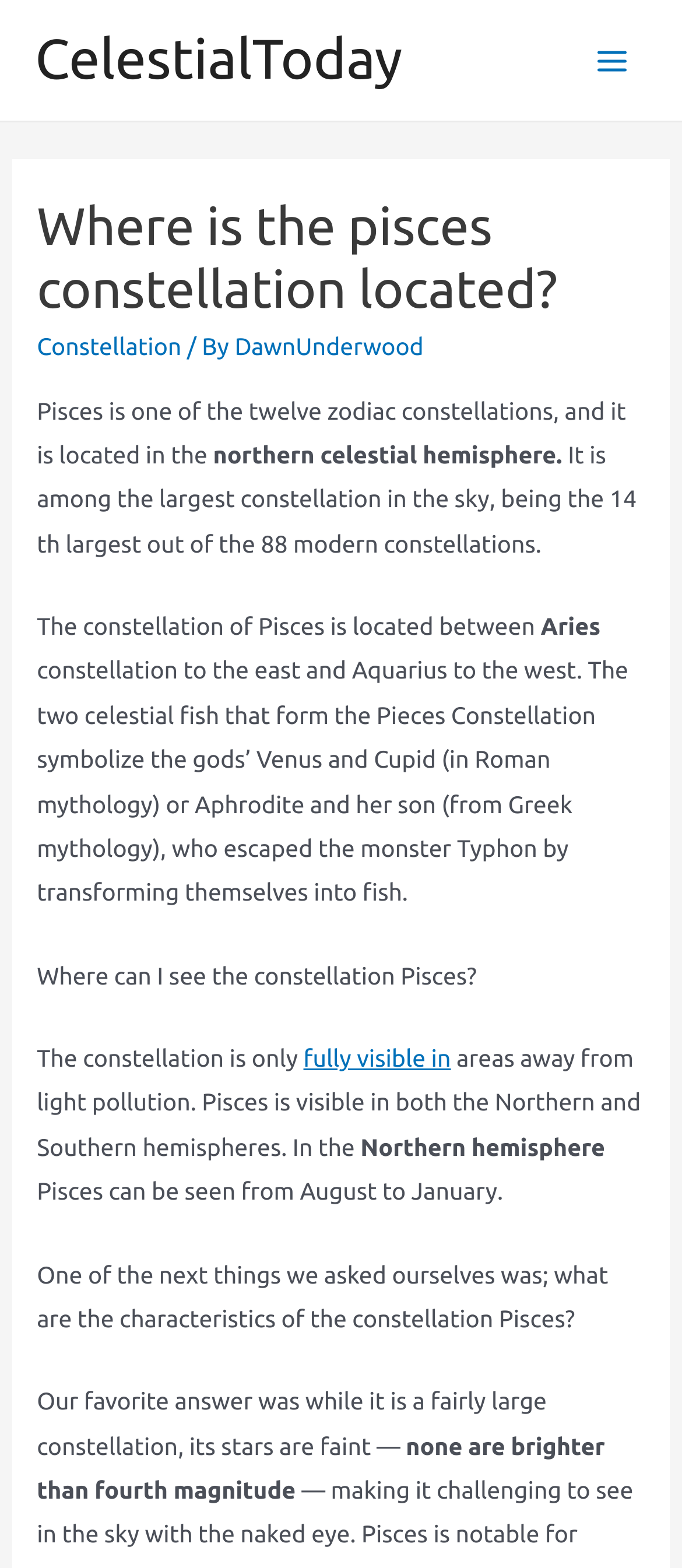Give a one-word or phrase response to the following question: What is the location of the Pisces constellation?

Northern celestial hemisphere